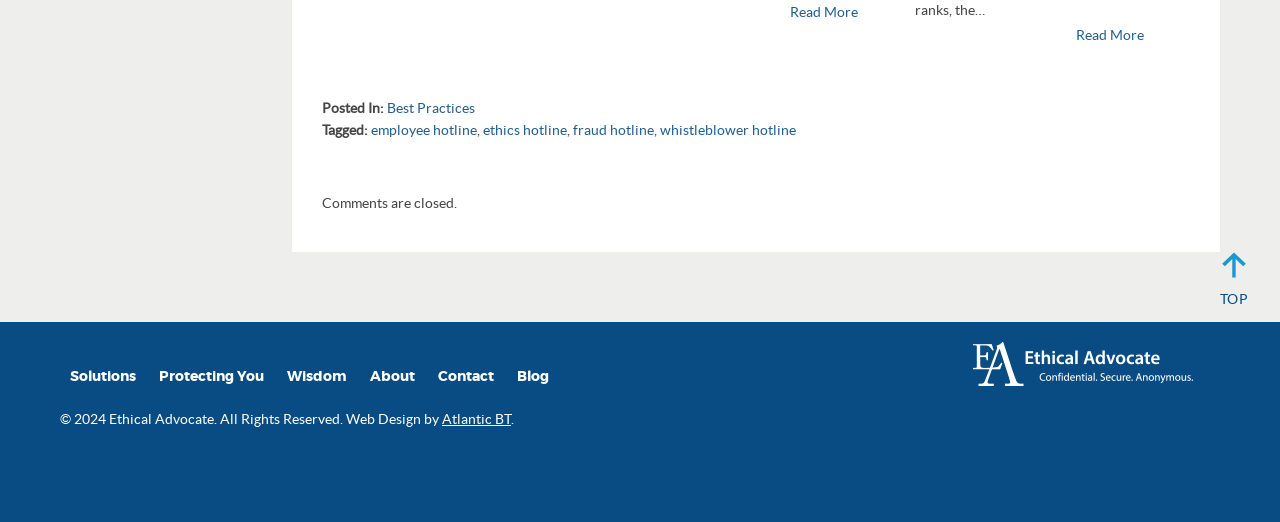Please identify the bounding box coordinates of the region to click in order to complete the given instruction: "Contact the 'employee hotline'". The coordinates should be four float numbers between 0 and 1, i.e., [left, top, right, bottom].

[0.29, 0.234, 0.373, 0.265]